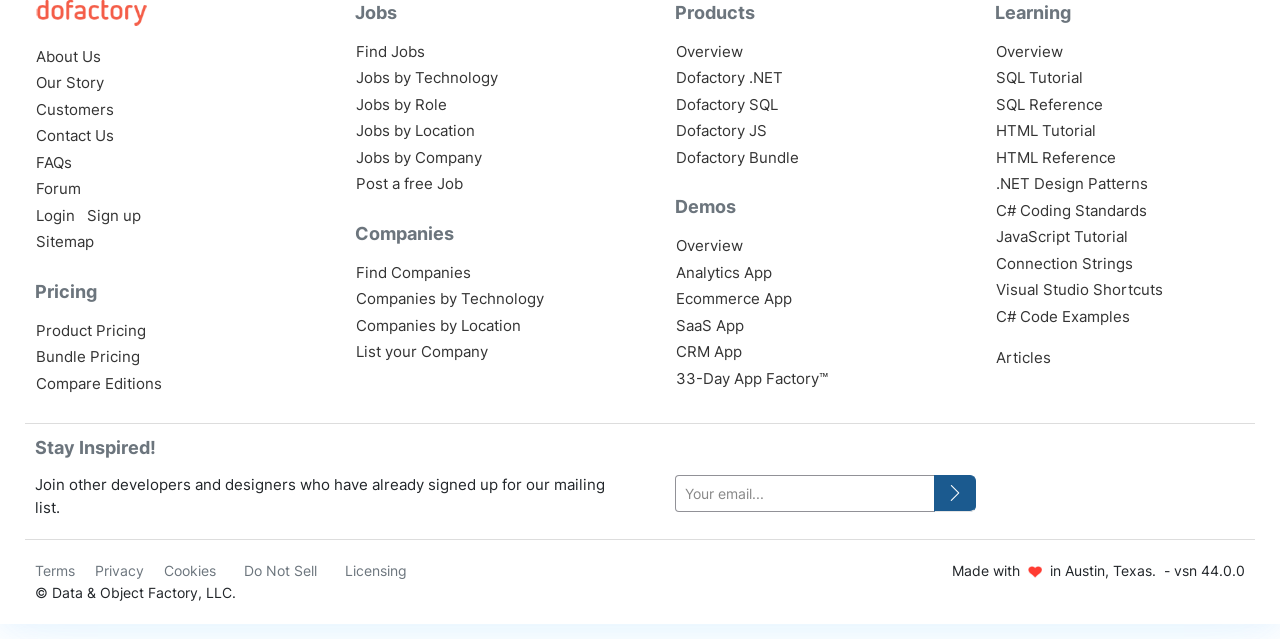How many links are there in the 'Jobs' section?
Observe the image and answer the question with a one-word or short phrase response.

6